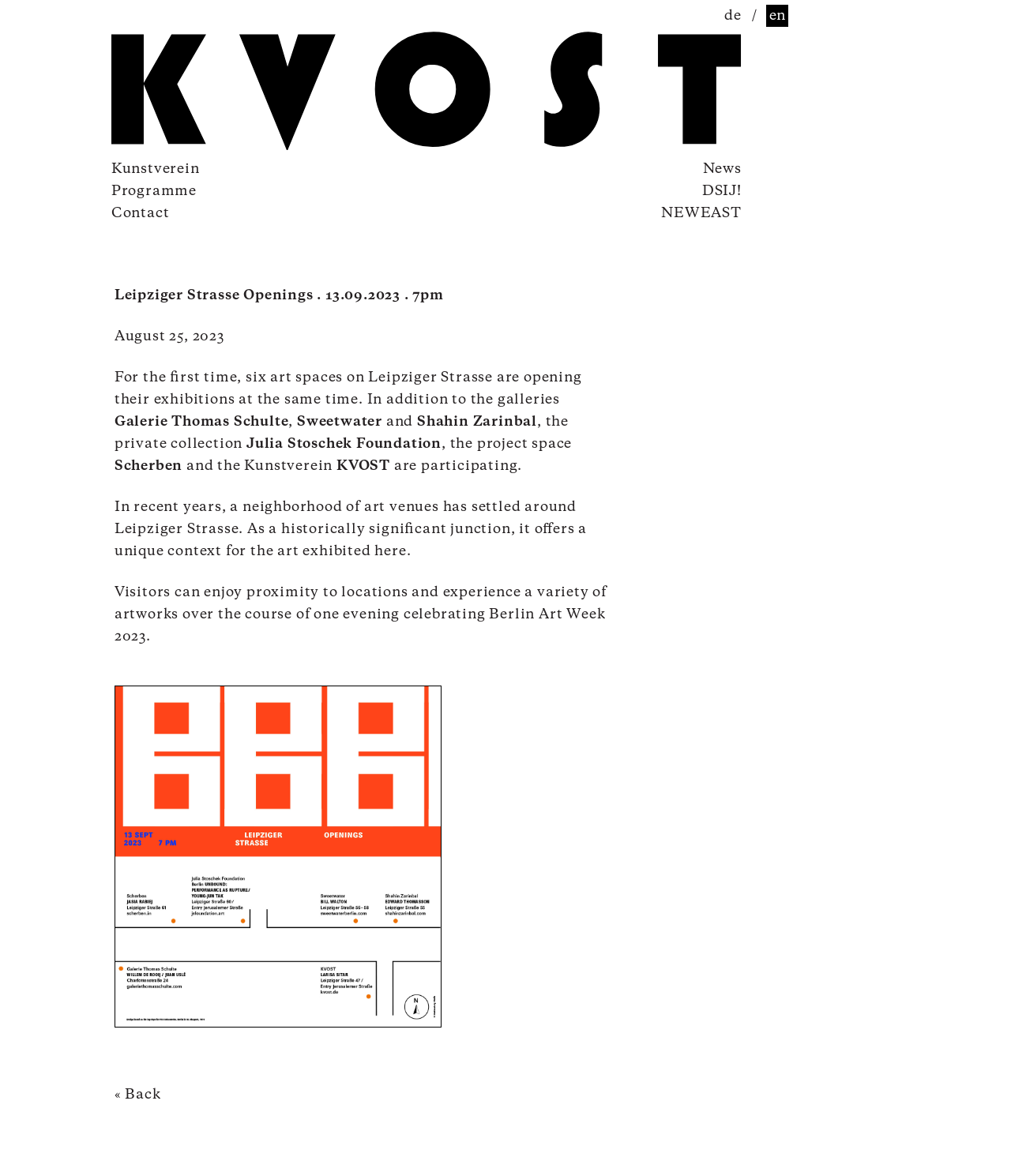Please specify the bounding box coordinates of the element that should be clicked to execute the given instruction: 'Read the news'. Ensure the coordinates are four float numbers between 0 and 1, expressed as [left, top, right, bottom].

[0.695, 0.138, 0.733, 0.15]